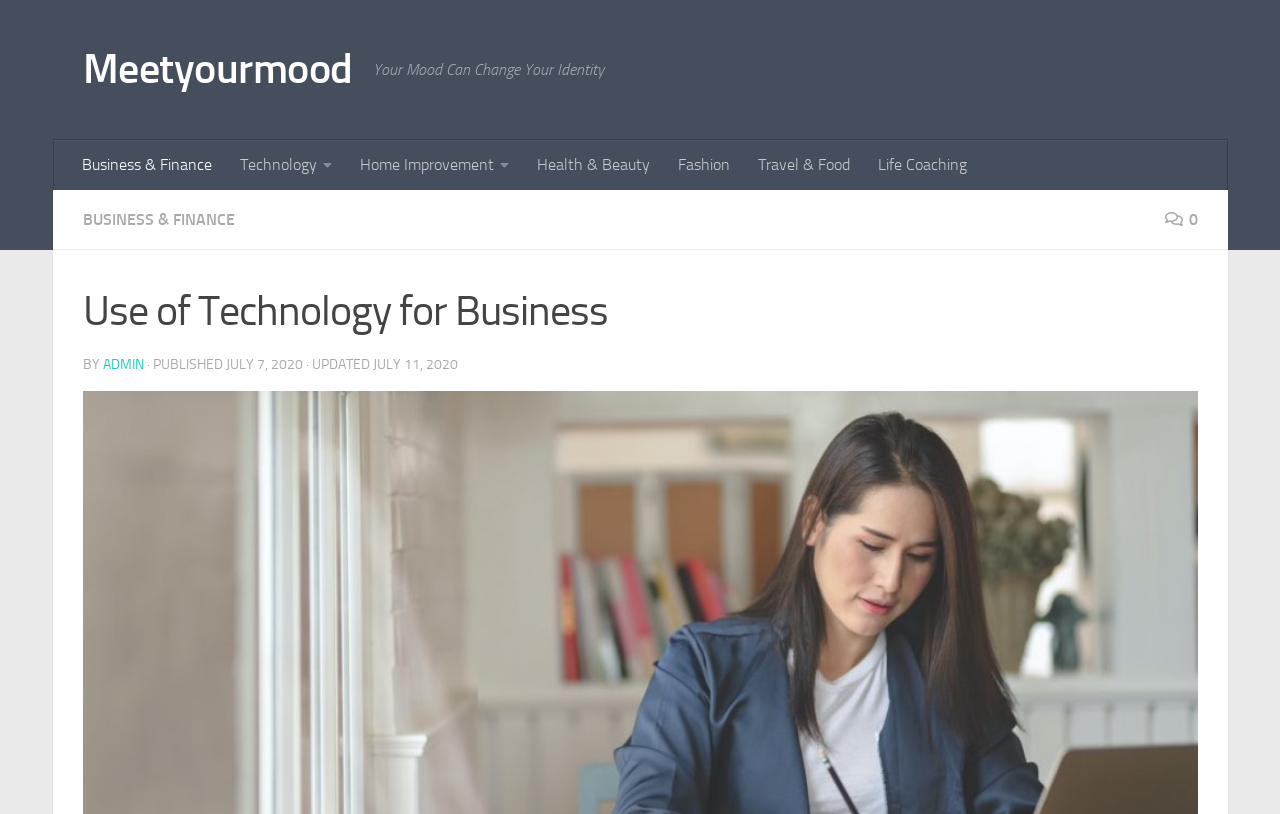From the element description Fashion, predict the bounding box coordinates of the UI element. The coordinates must be specified in the format (top-left x, top-left y, bottom-right x, bottom-right y) and should be within the 0 to 1 range.

[0.518, 0.172, 0.581, 0.233]